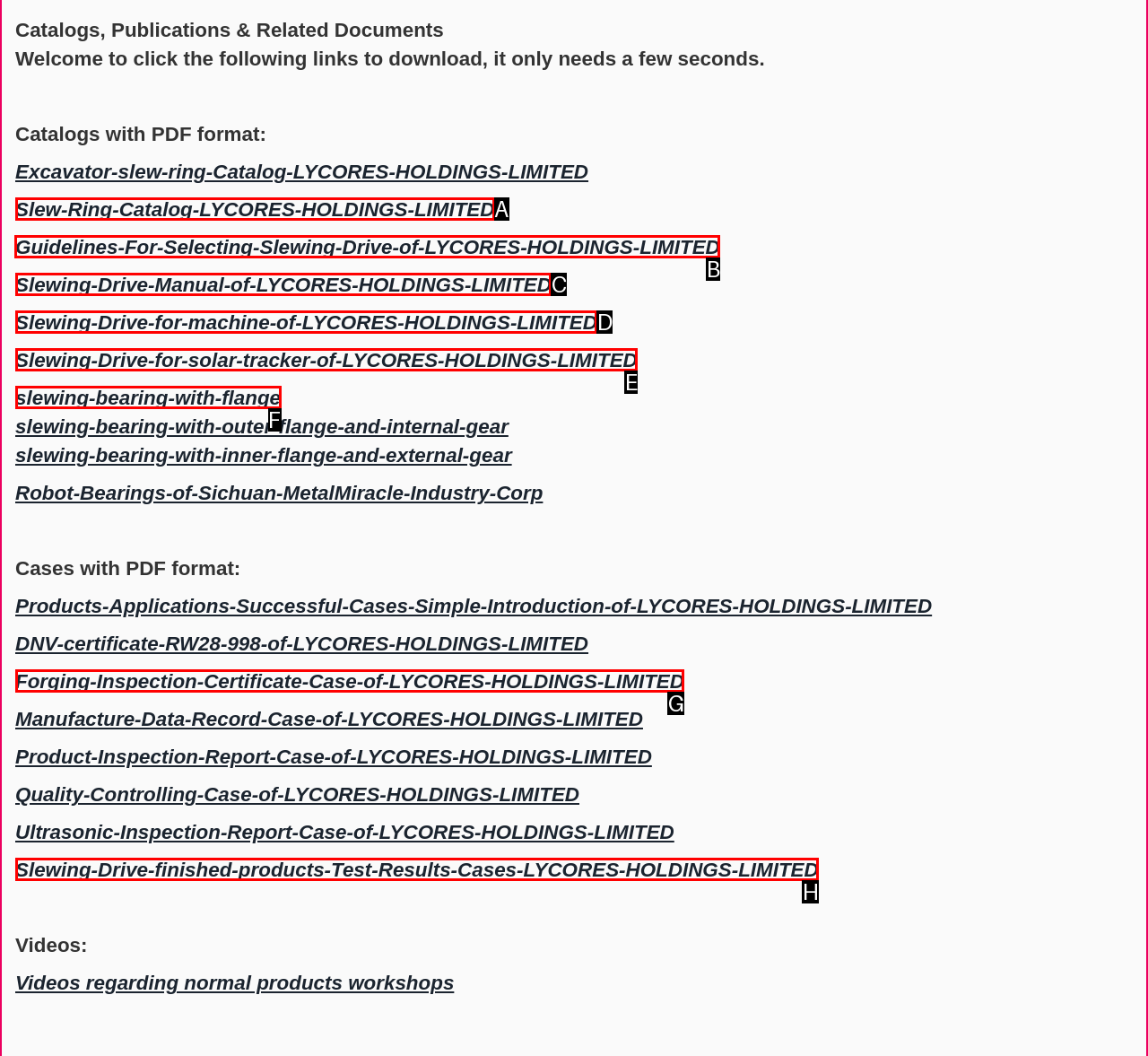Which UI element should you click on to achieve the following task: View Guidelines for selecting slewing drive? Provide the letter of the correct option.

B